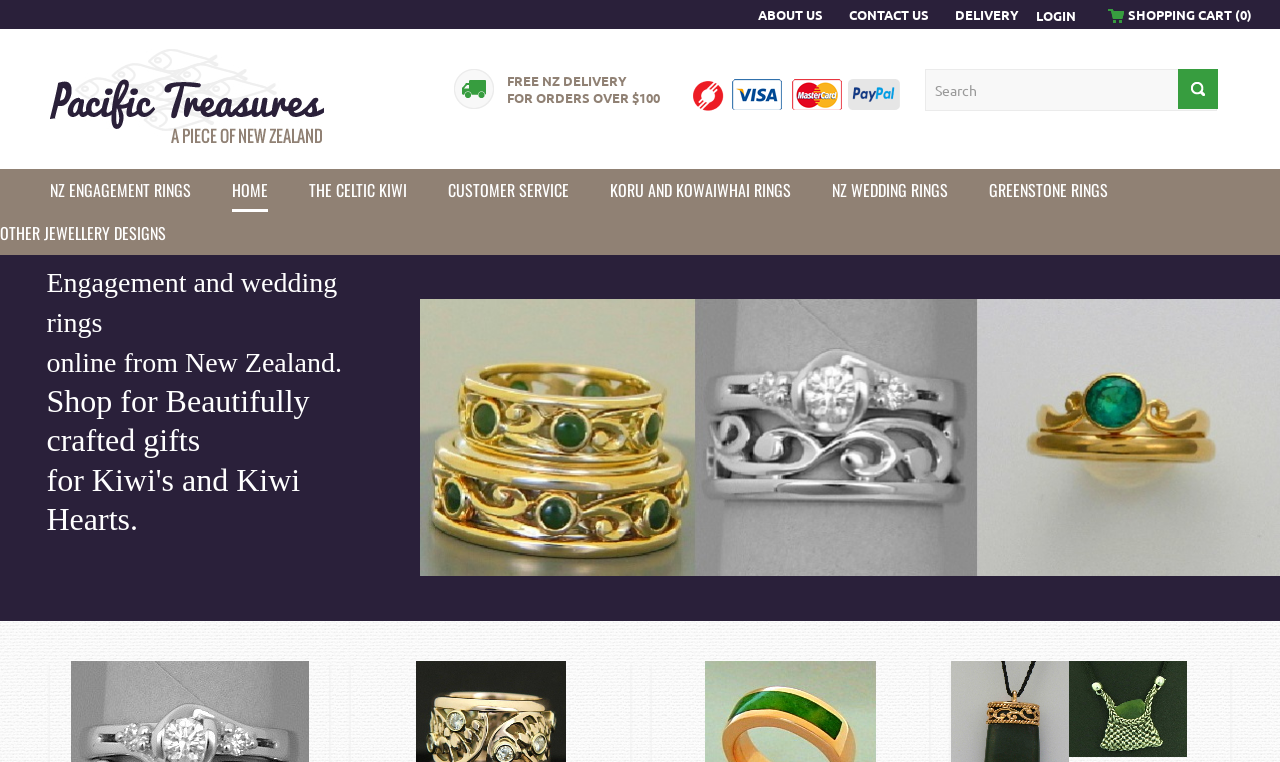Find the UI element described as: "About Us" and predict its bounding box coordinates. Ensure the coordinates are four float numbers between 0 and 1, [left, top, right, bottom].

[0.592, 0.008, 0.645, 0.03]